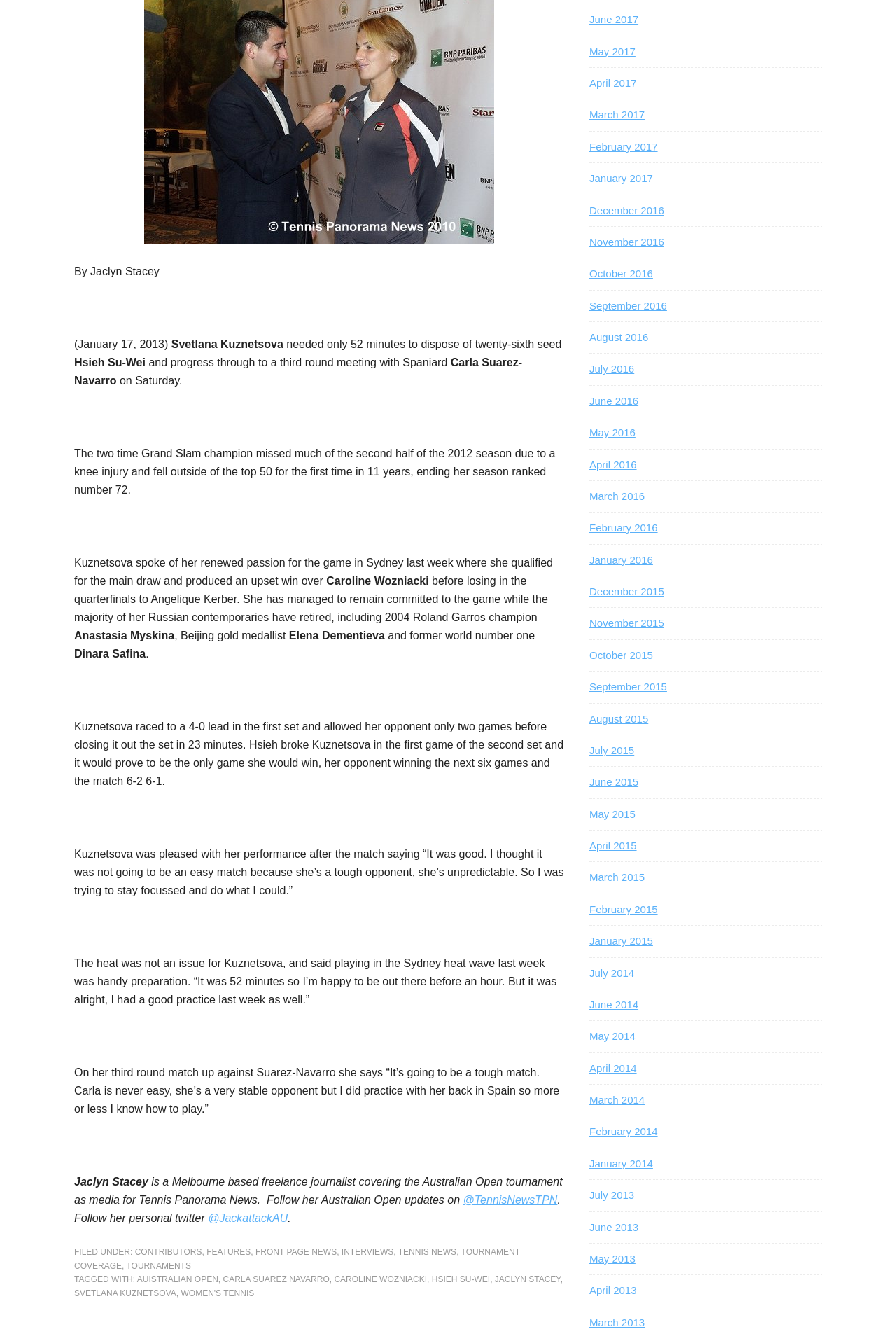Given the element description Contributors, identify the bounding box coordinates for the UI element on the webpage screenshot. The format should be (top-left x, top-left y, bottom-right x, bottom-right y), with values between 0 and 1.

[0.151, 0.935, 0.225, 0.942]